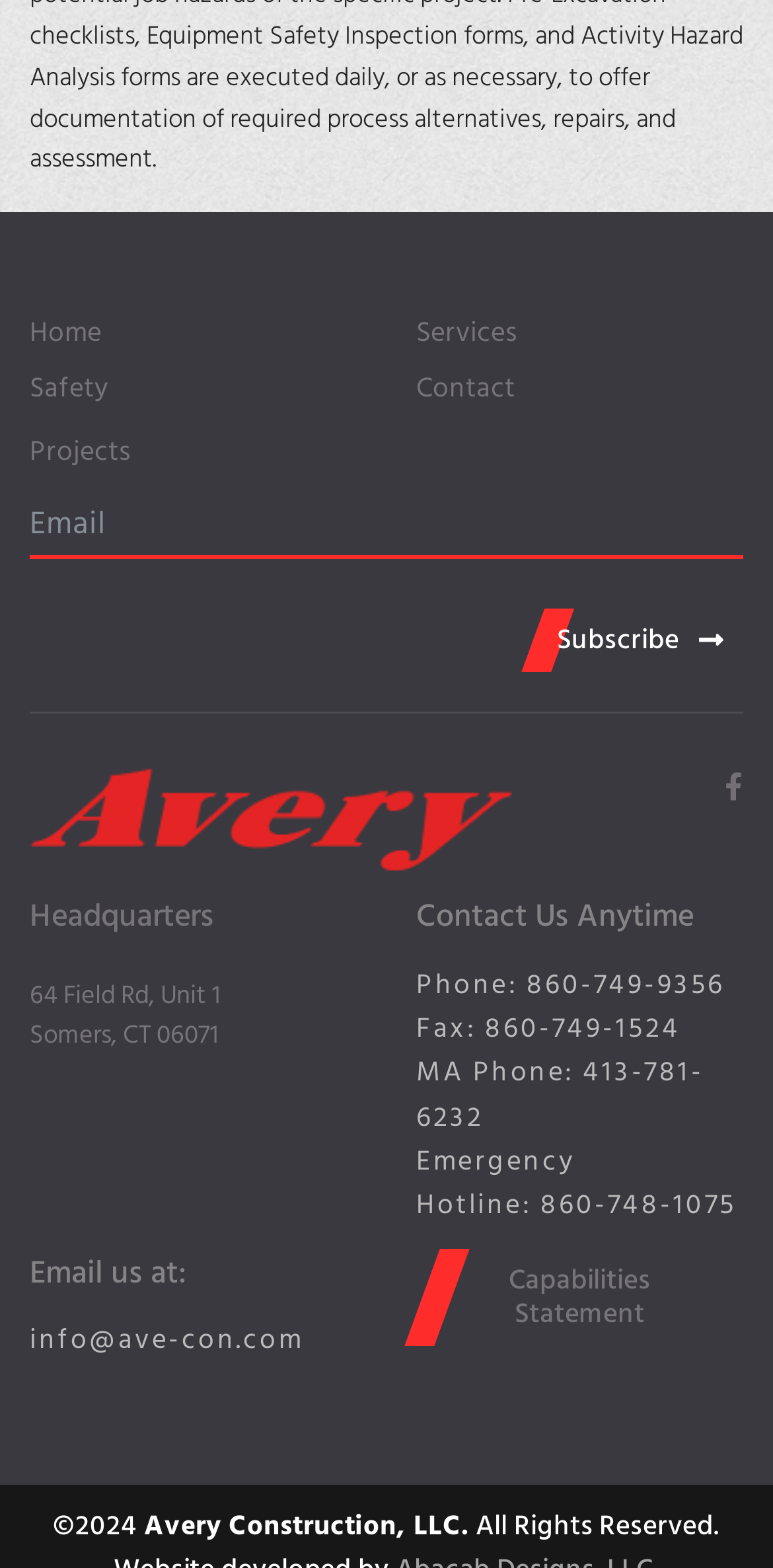Find the bounding box coordinates of the element you need to click on to perform this action: 'Enter email address'. The coordinates should be represented by four float values between 0 and 1, in the format [left, top, right, bottom].

[0.038, 0.316, 0.962, 0.357]